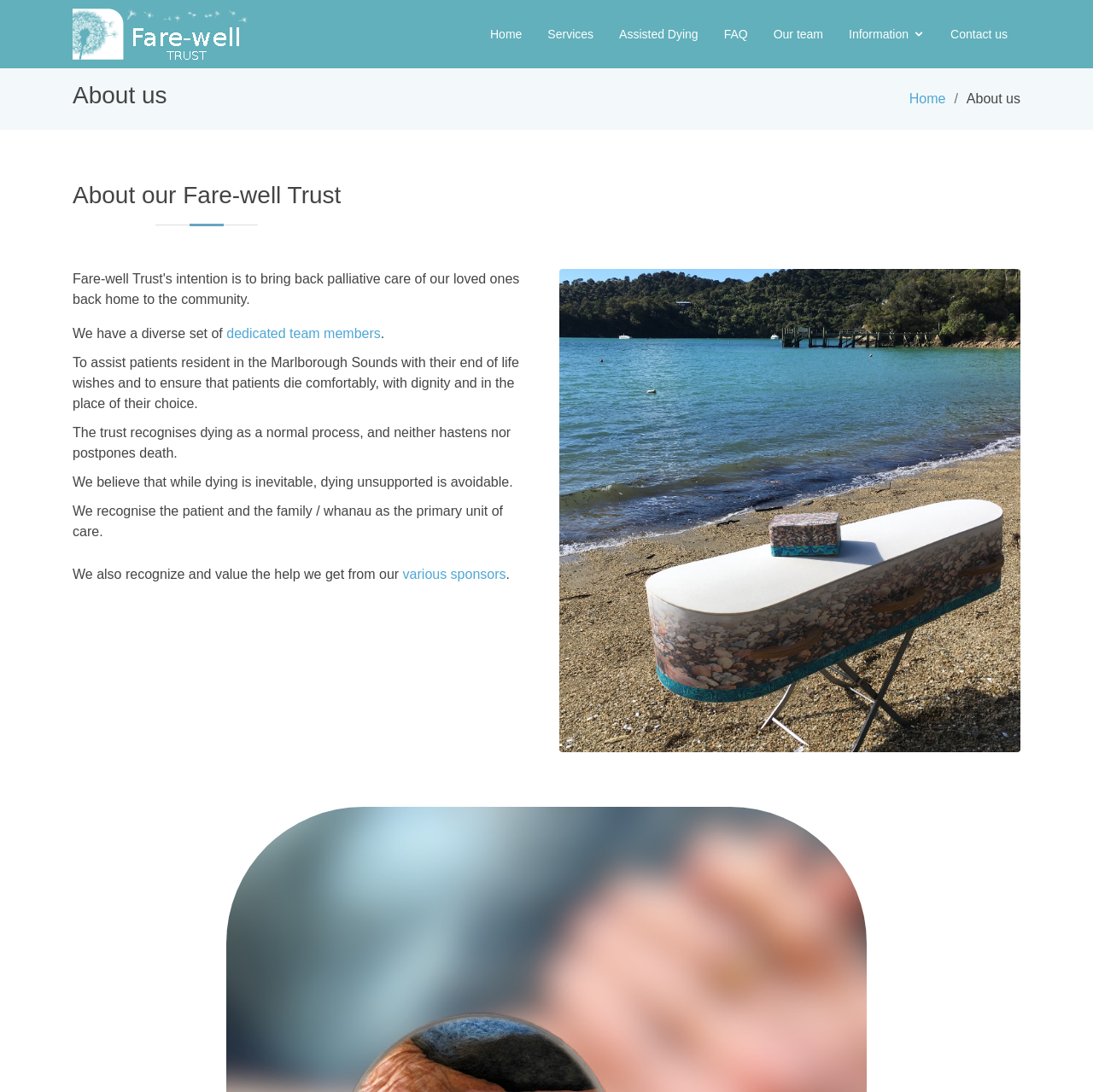Determine the bounding box coordinates of the target area to click to execute the following instruction: "View the image of Coffin on the beach."

[0.512, 0.246, 0.934, 0.689]